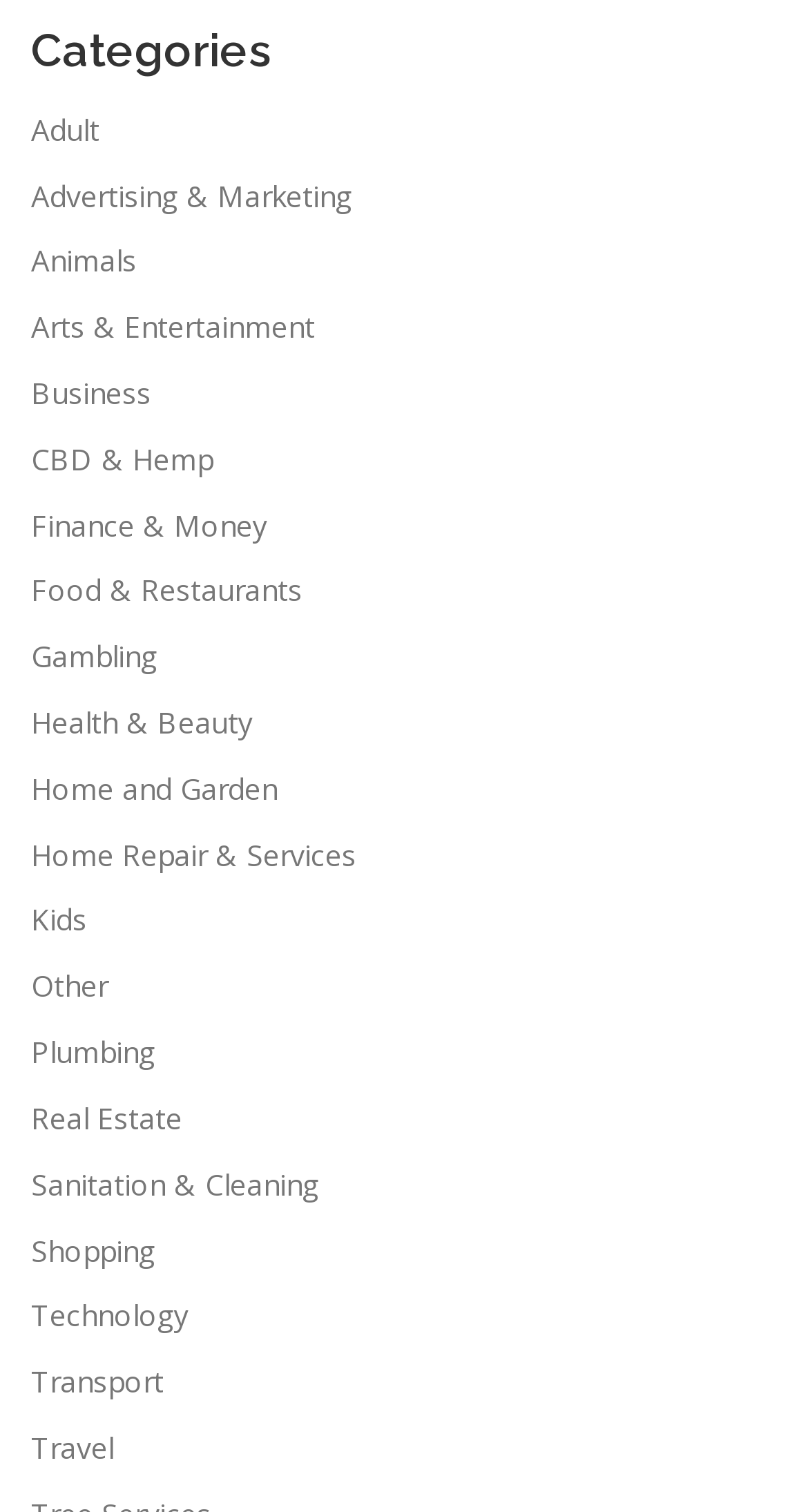How many characters are in the category 'Home and Garden'?
Please look at the screenshot and answer in one word or a short phrase.

15